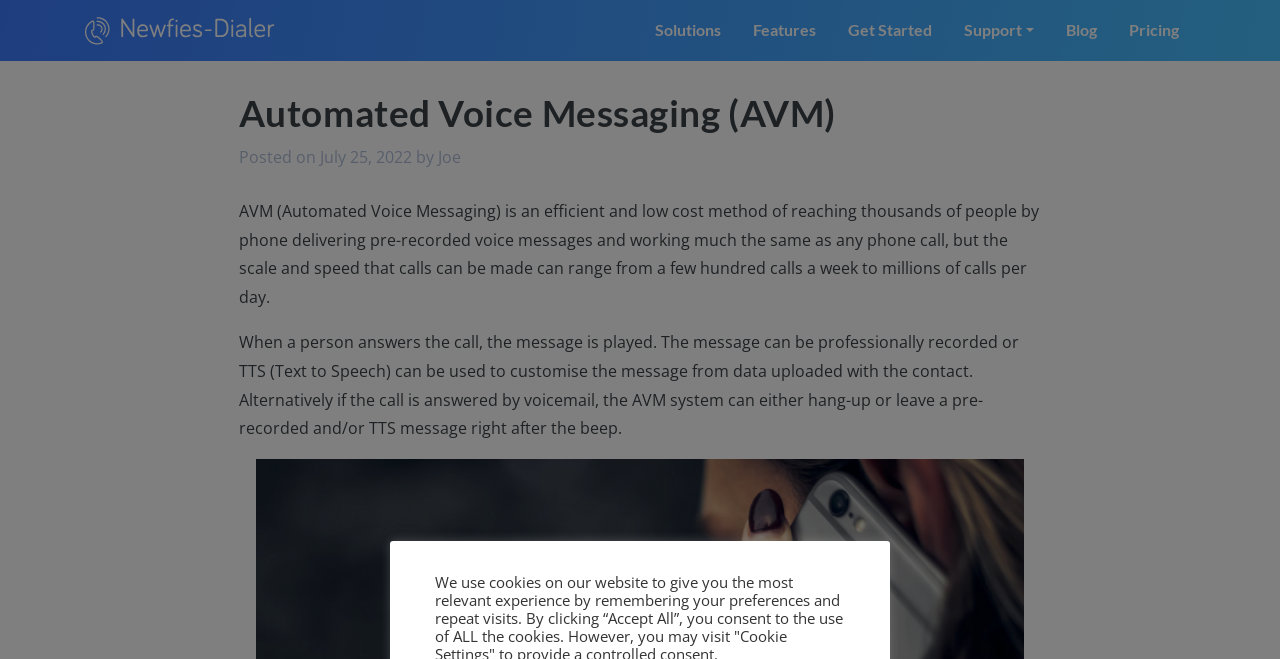Who posted the article?
Based on the image, give a one-word or short phrase answer.

Joe